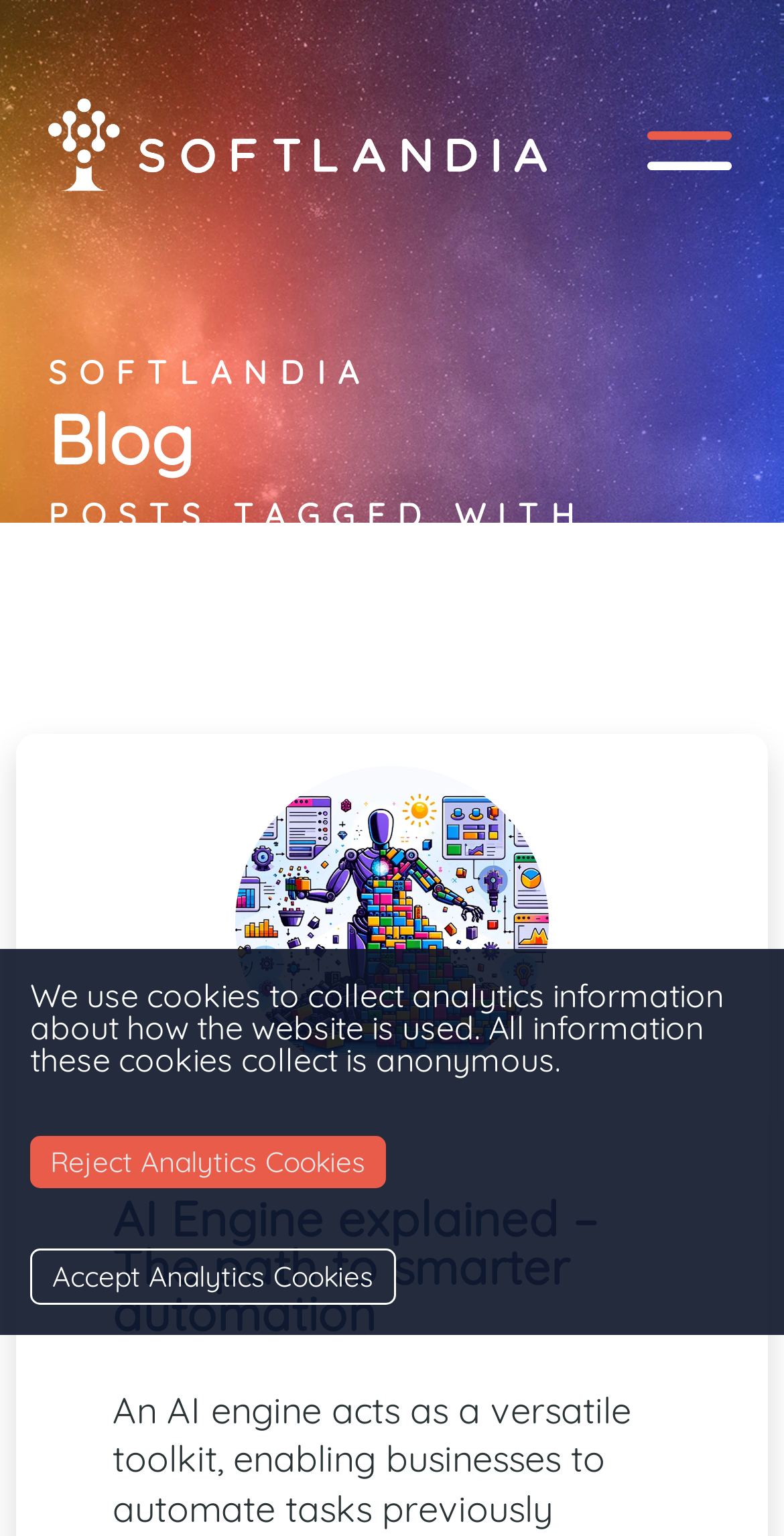Determine the bounding box coordinates of the UI element described below. Use the format (top-left x, top-left y, bottom-right x, bottom-right y) with floating point numbers between 0 and 1: alt="Softlandia logo"

[0.062, 0.064, 0.779, 0.127]